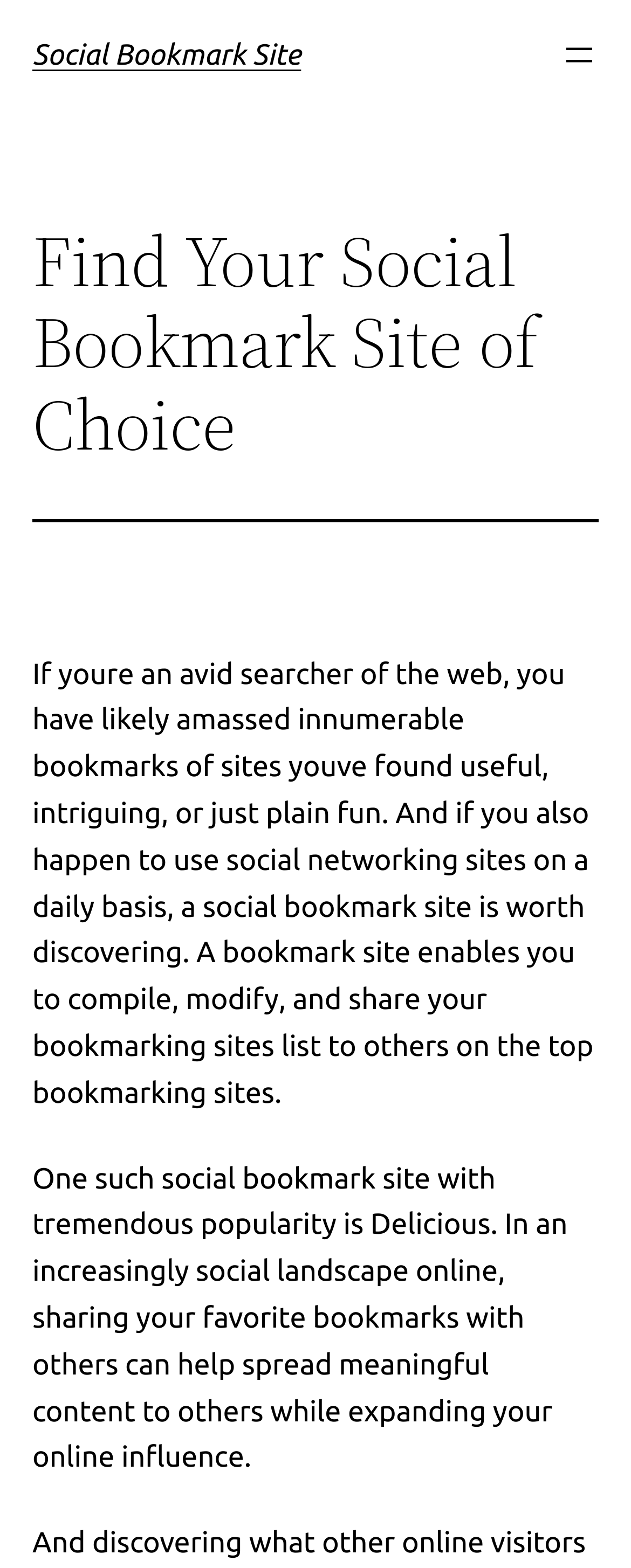Identify the bounding box for the given UI element using the description provided. Coordinates should be in the format (top-left x, top-left y, bottom-right x, bottom-right y) and must be between 0 and 1. Here is the description: Social Bookmark Site

[0.051, 0.025, 0.477, 0.045]